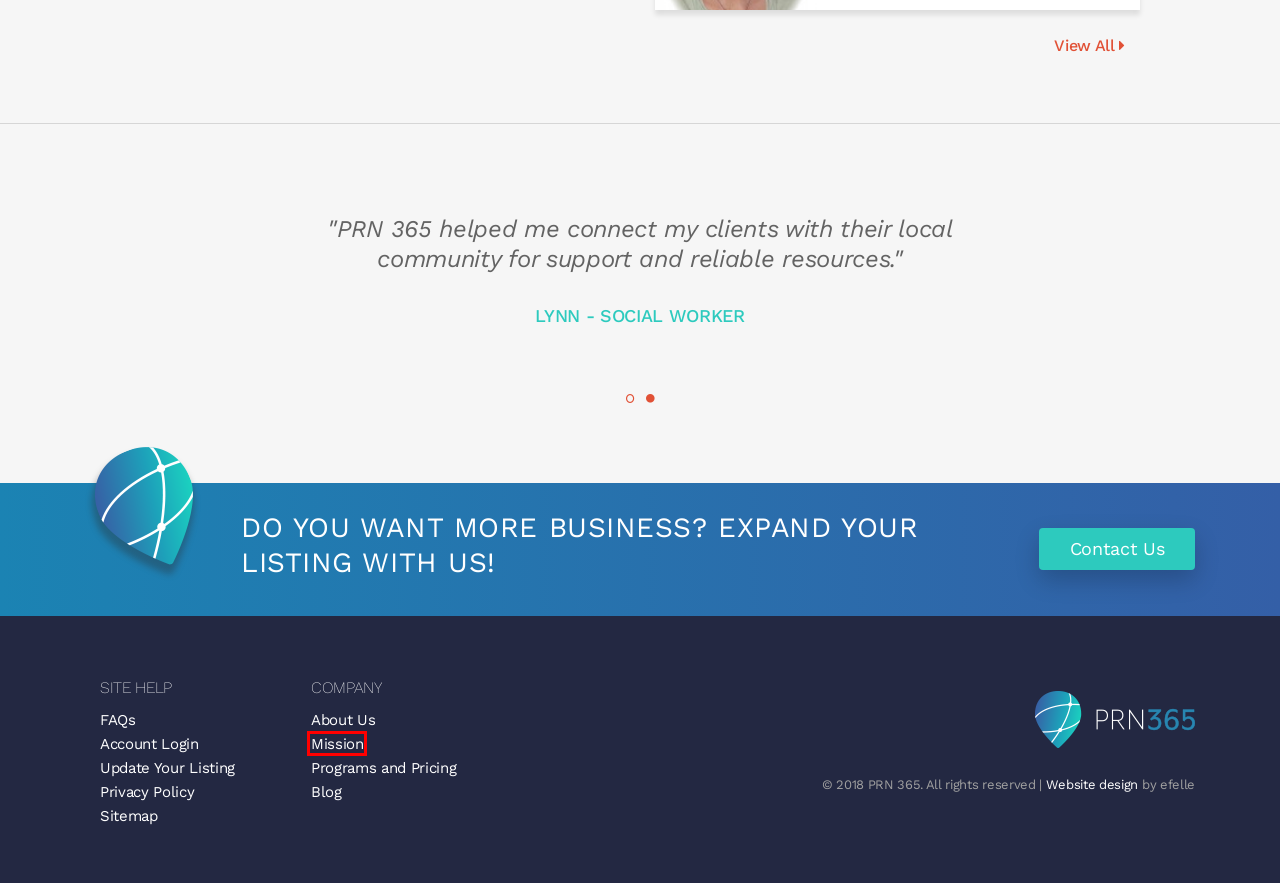Observe the provided screenshot of a webpage that has a red rectangle bounding box. Determine the webpage description that best matches the new webpage after clicking the element inside the red bounding box. Here are the candidates:
A. Professional Resource Network 365 | Professional Resource Network 365,
B. Login | Professional Resource Network 365,
C. Join the PRN365 Platform | Okanogan County Services | Professional Resource Network 365,
D. Long, Healthy, Happy Lives | Professional Resource Network 365,
E. Contact PRN365 | PRN365 Okanogan County Services | Professional Resource Network 365,
F. Privacy Policy | Professional Resource Network 365,
G. Mission, Values, Vision | PRN365 Okanogan County | Professional Resource Network 365,
H. Update Your Listing | PRN365 Okanogan County Services | Professional Resource Network 365,

G